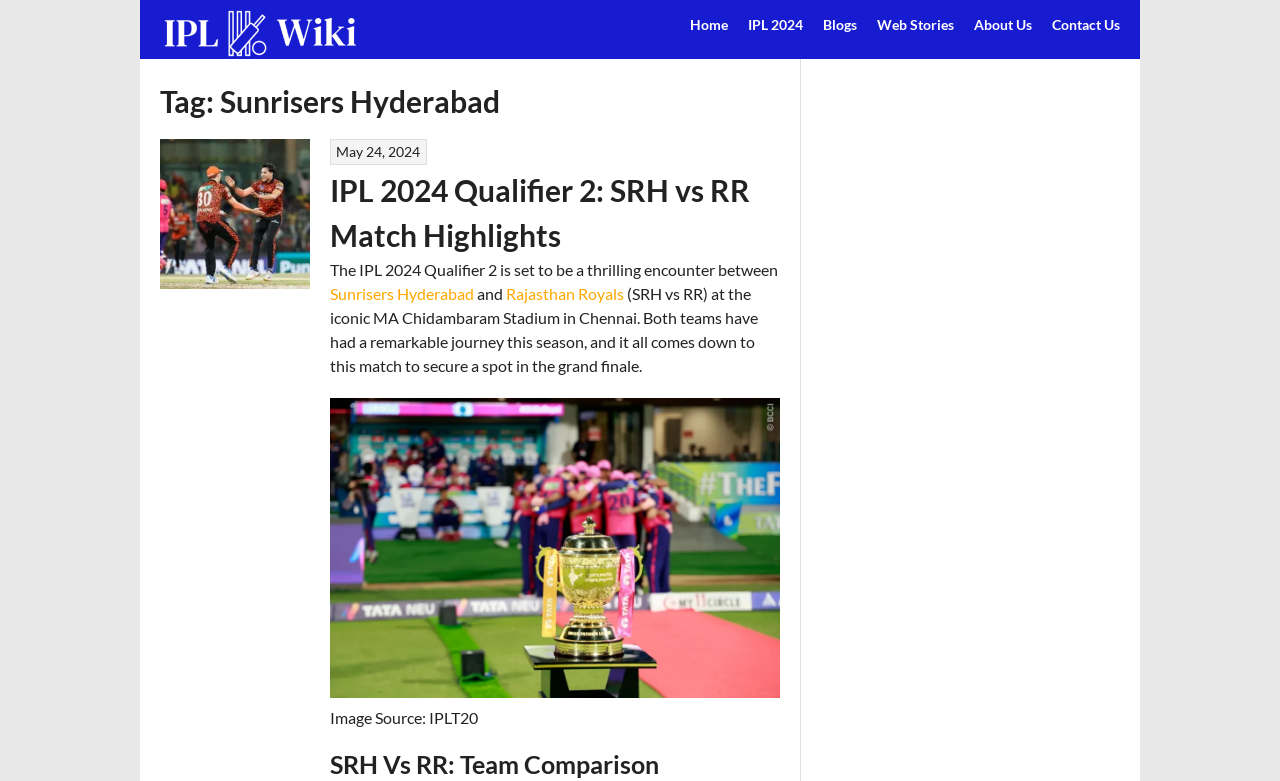What is the date of the IPL 2024 Qualifier 2 match?
Refer to the image and provide a concise answer in one word or phrase.

May 24, 2024